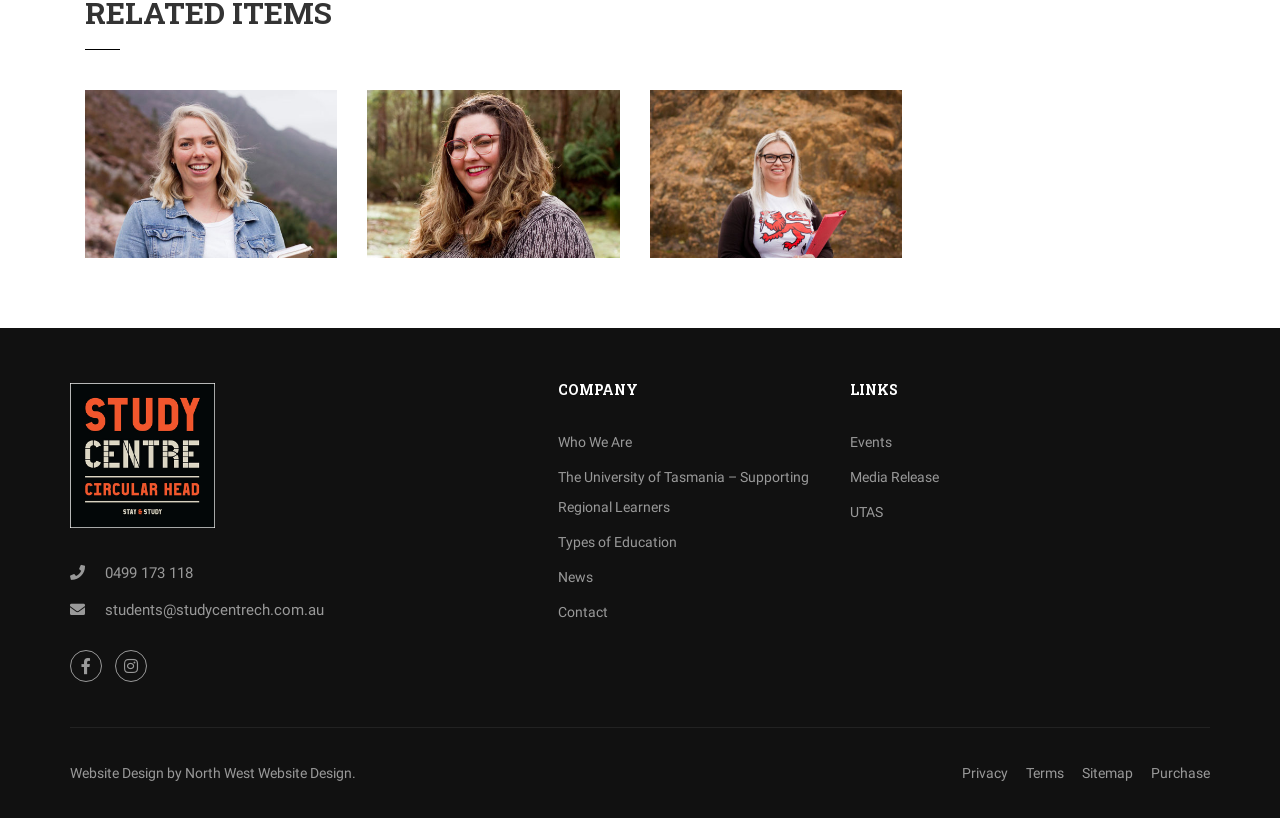Identify the coordinates of the bounding box for the element that must be clicked to accomplish the instruction: "Enter a calculation in the equation field".

None